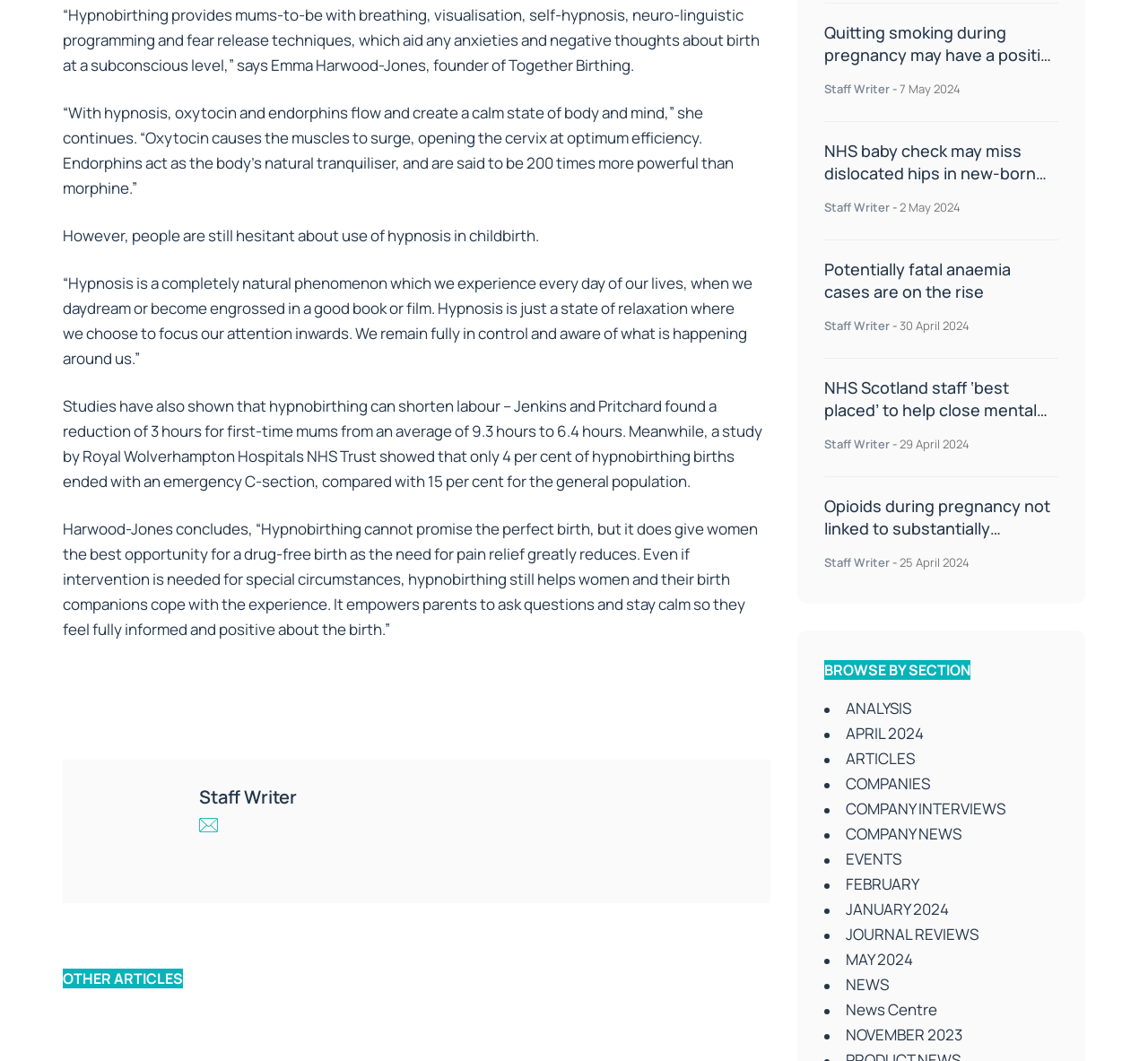Locate the bounding box of the UI element described by: "ANALYSIS" in the given webpage screenshot.

[0.718, 0.656, 0.922, 0.68]